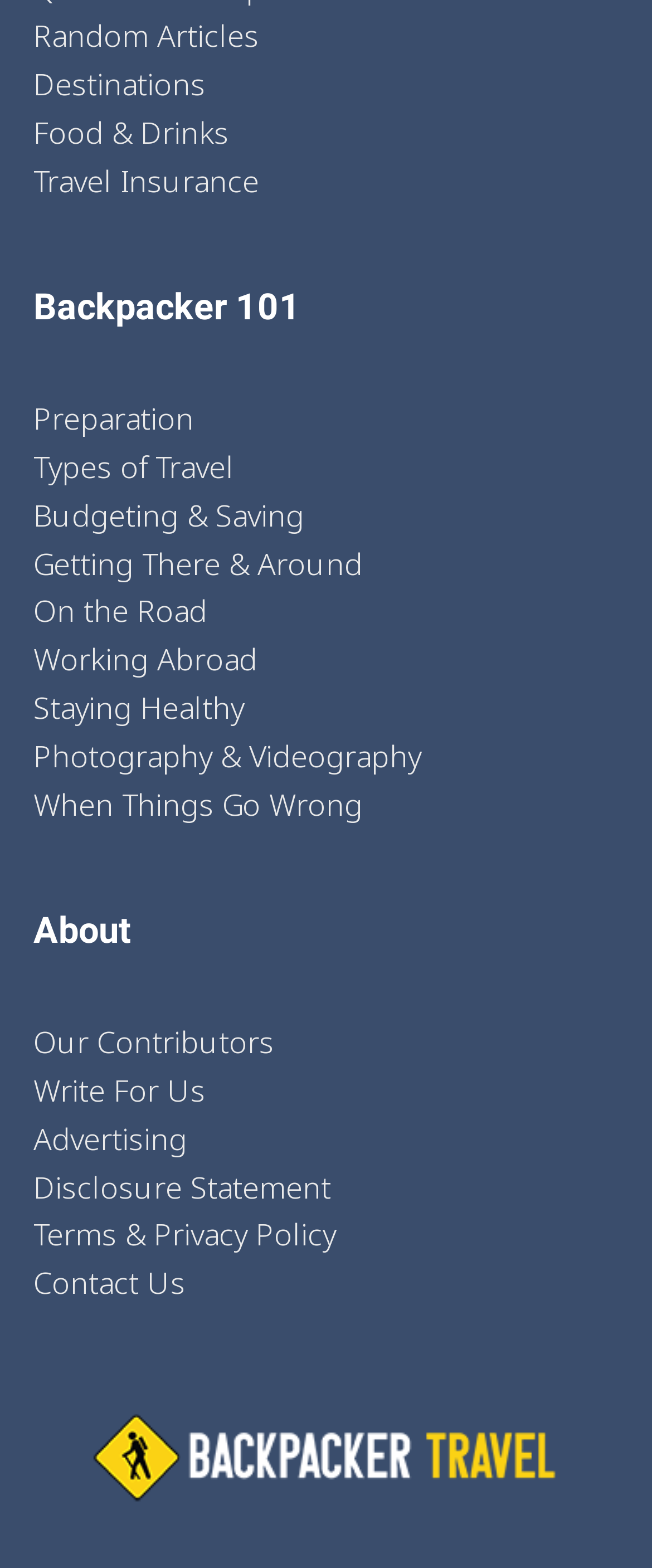Identify the bounding box coordinates of the region that needs to be clicked to carry out this instruction: "Read about Backpacker 101". Provide these coordinates as four float numbers ranging from 0 to 1, i.e., [left, top, right, bottom].

[0.051, 0.184, 0.462, 0.209]